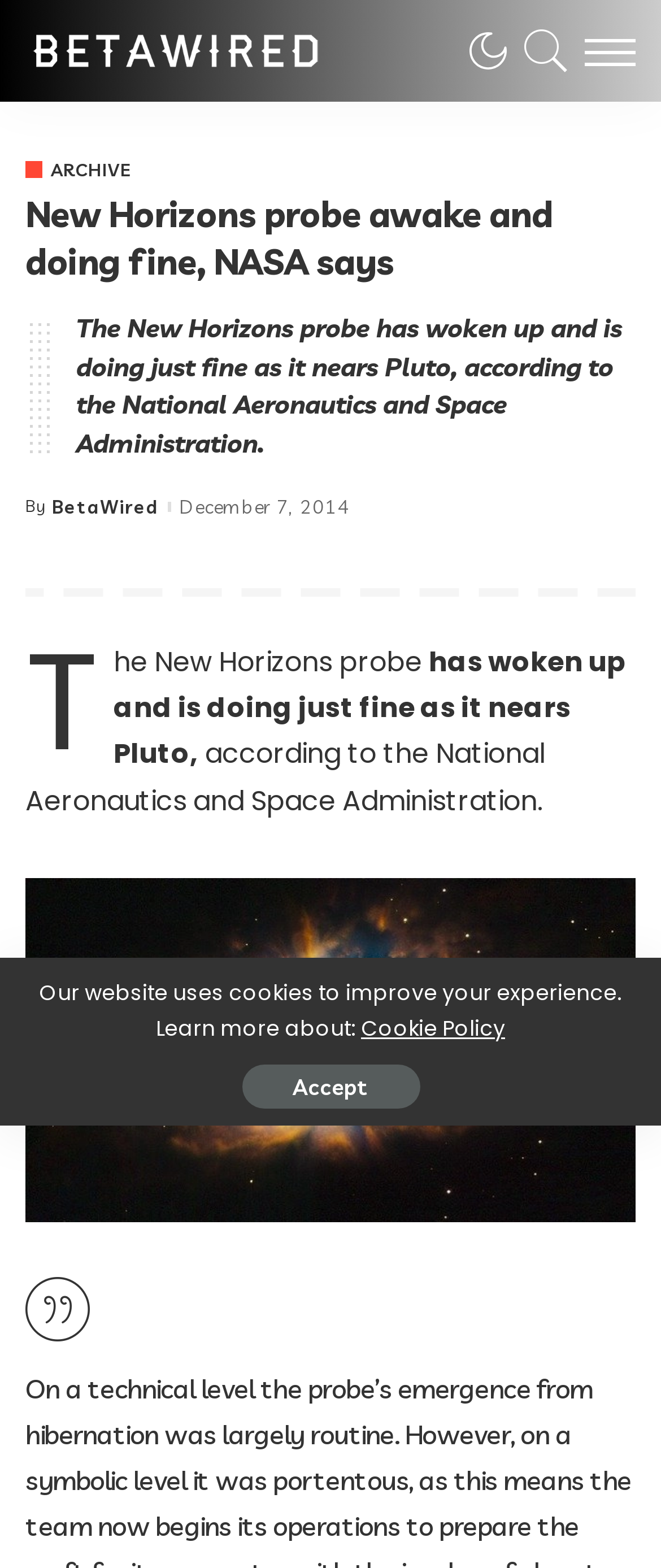Identify the main heading from the webpage and provide its text content.

New Horizons probe awake and doing fine, NASA says